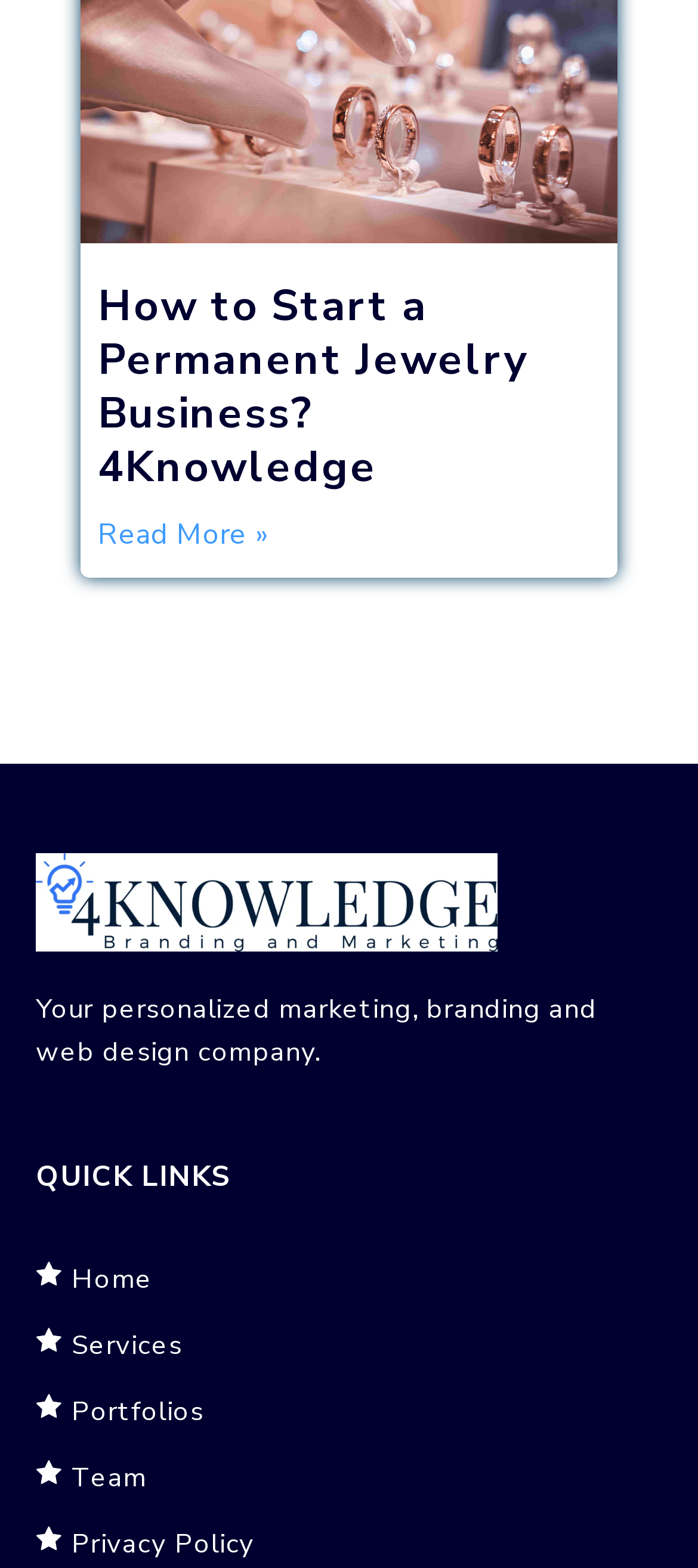Please specify the bounding box coordinates in the format (top-left x, top-left y, bottom-right x, bottom-right y), with all values as floating point numbers between 0 and 1. Identify the bounding box of the UI element described by: Read More »

[0.14, 0.328, 0.385, 0.353]